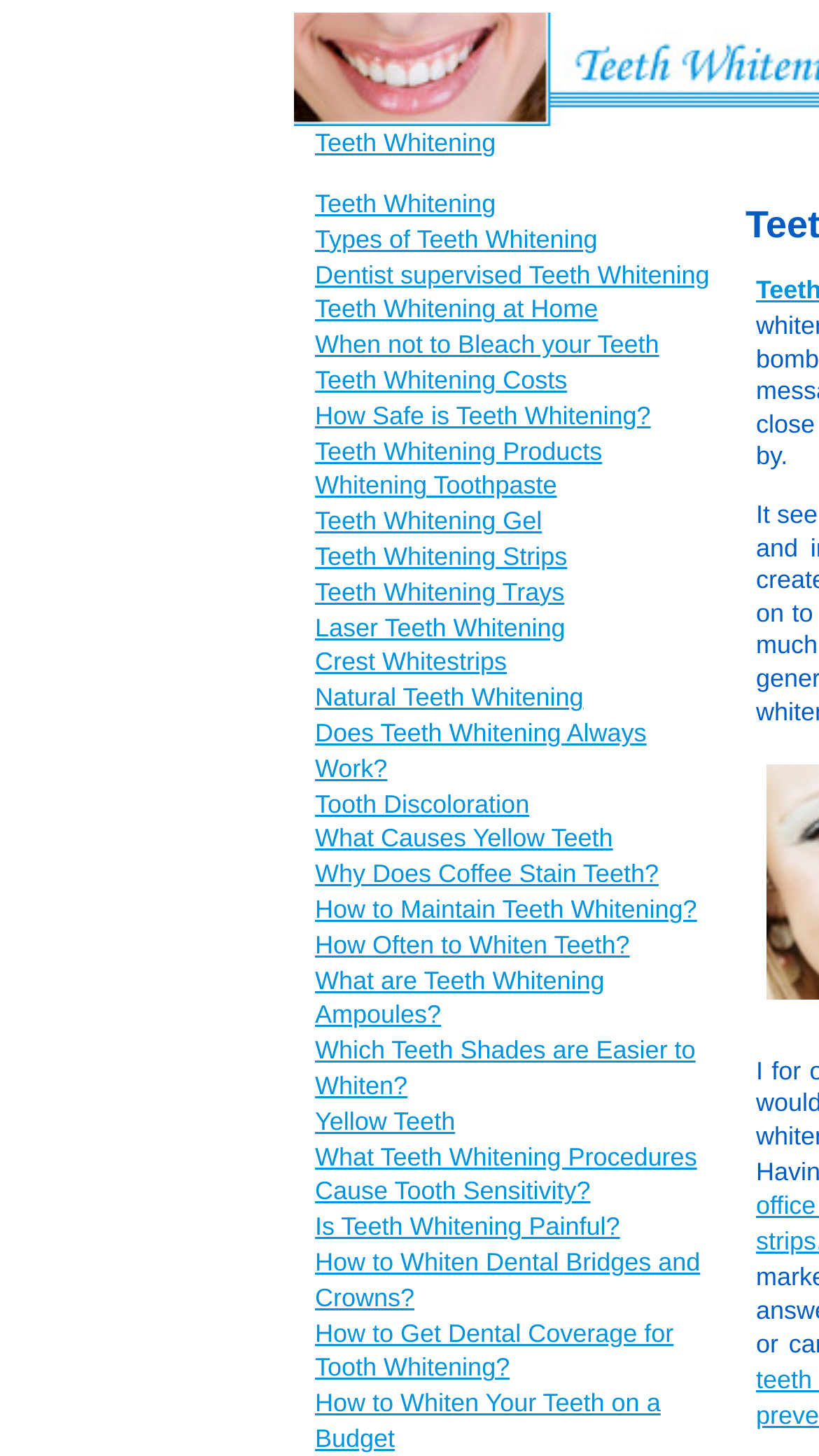From the image, can you give a detailed response to the question below:
What is the purpose of teeth whitening?

The webpage provides information on various teeth whitening methods and products, implying that the purpose of teeth whitening is to achieve whiter teeth, possibly to improve appearance or boost confidence.